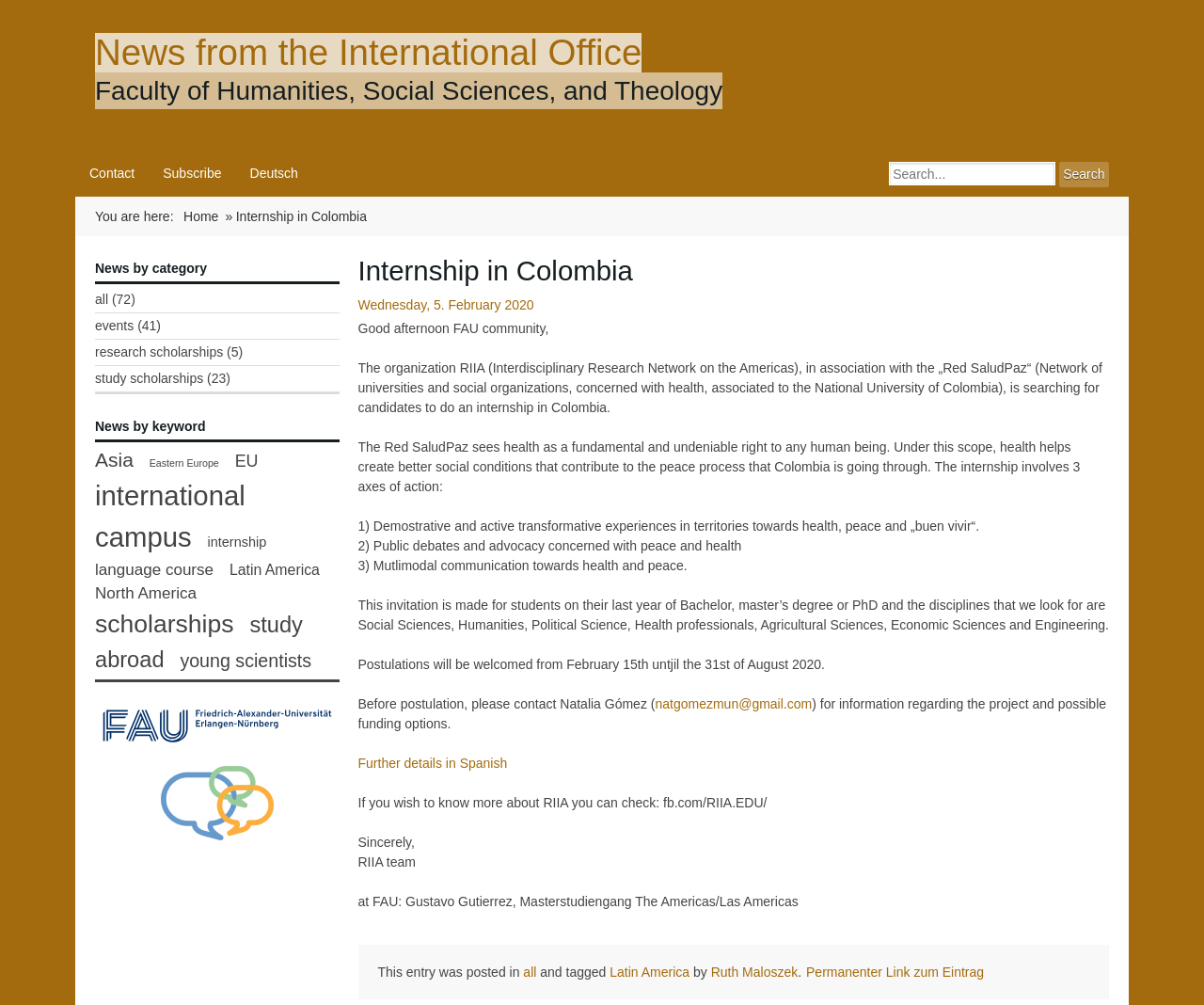Pinpoint the bounding box coordinates of the clickable element needed to complete the instruction: "Search for something". The coordinates should be provided as four float numbers between 0 and 1: [left, top, right, bottom].

[0.722, 0.15, 0.938, 0.196]